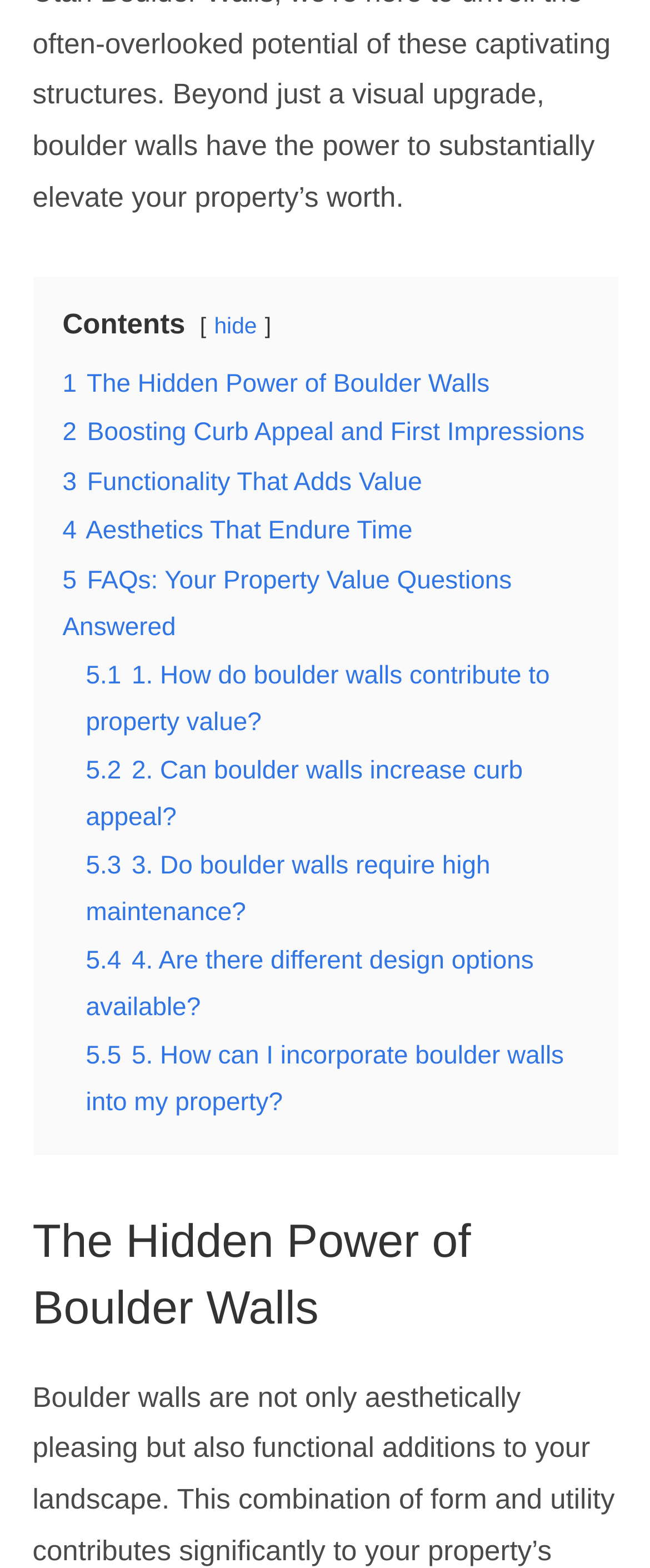How many FAQs are there on the webpage?
Please give a detailed and elaborate explanation in response to the question.

I looked at the link elements with the prefix '5.' and counted the number of FAQs, which are 5 in total.